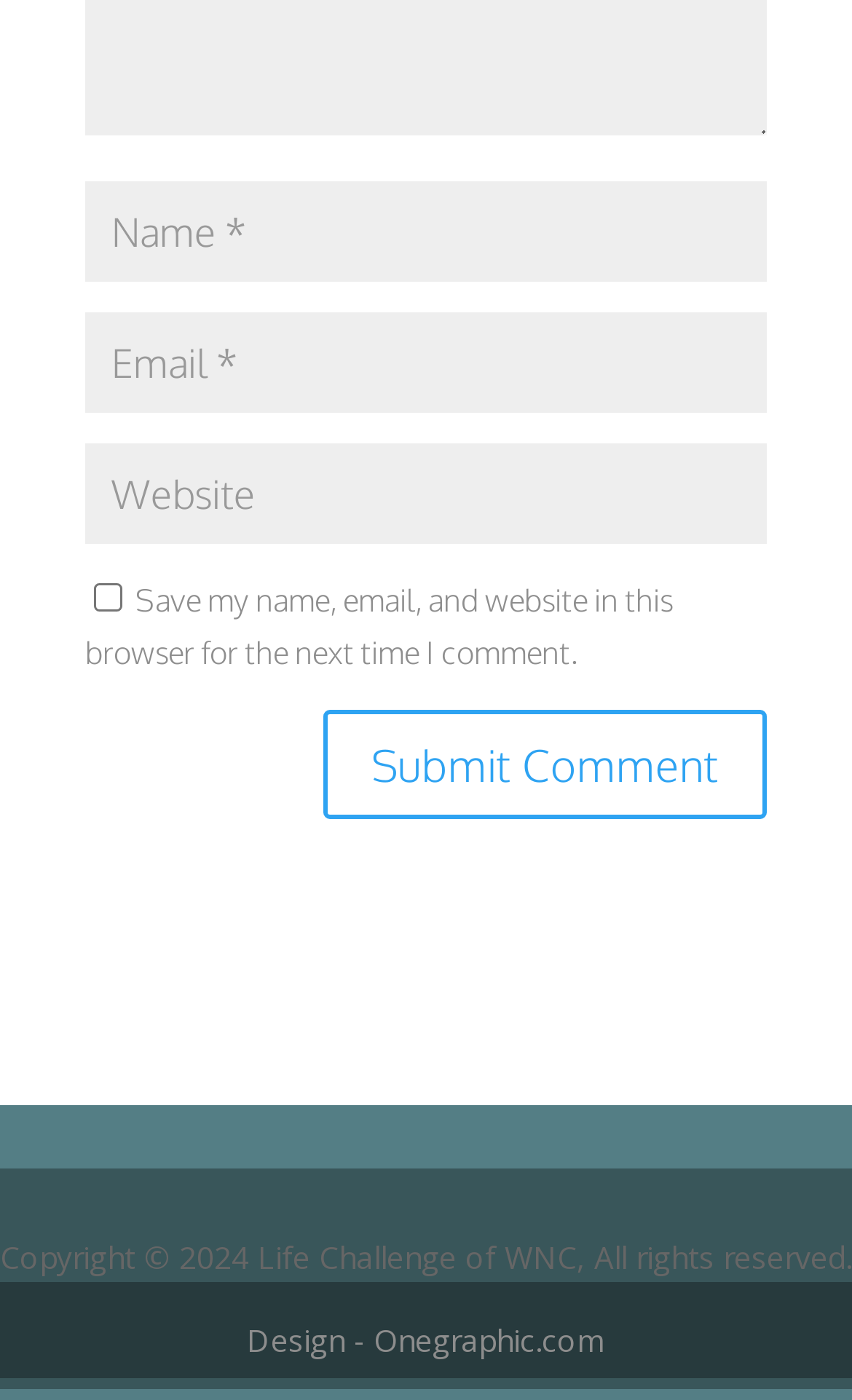Using the webpage screenshot, locate the HTML element that fits the following description and provide its bounding box: "input value="Email *" aria-describedby="email-notes" name="email"".

[0.1, 0.223, 0.9, 0.295]